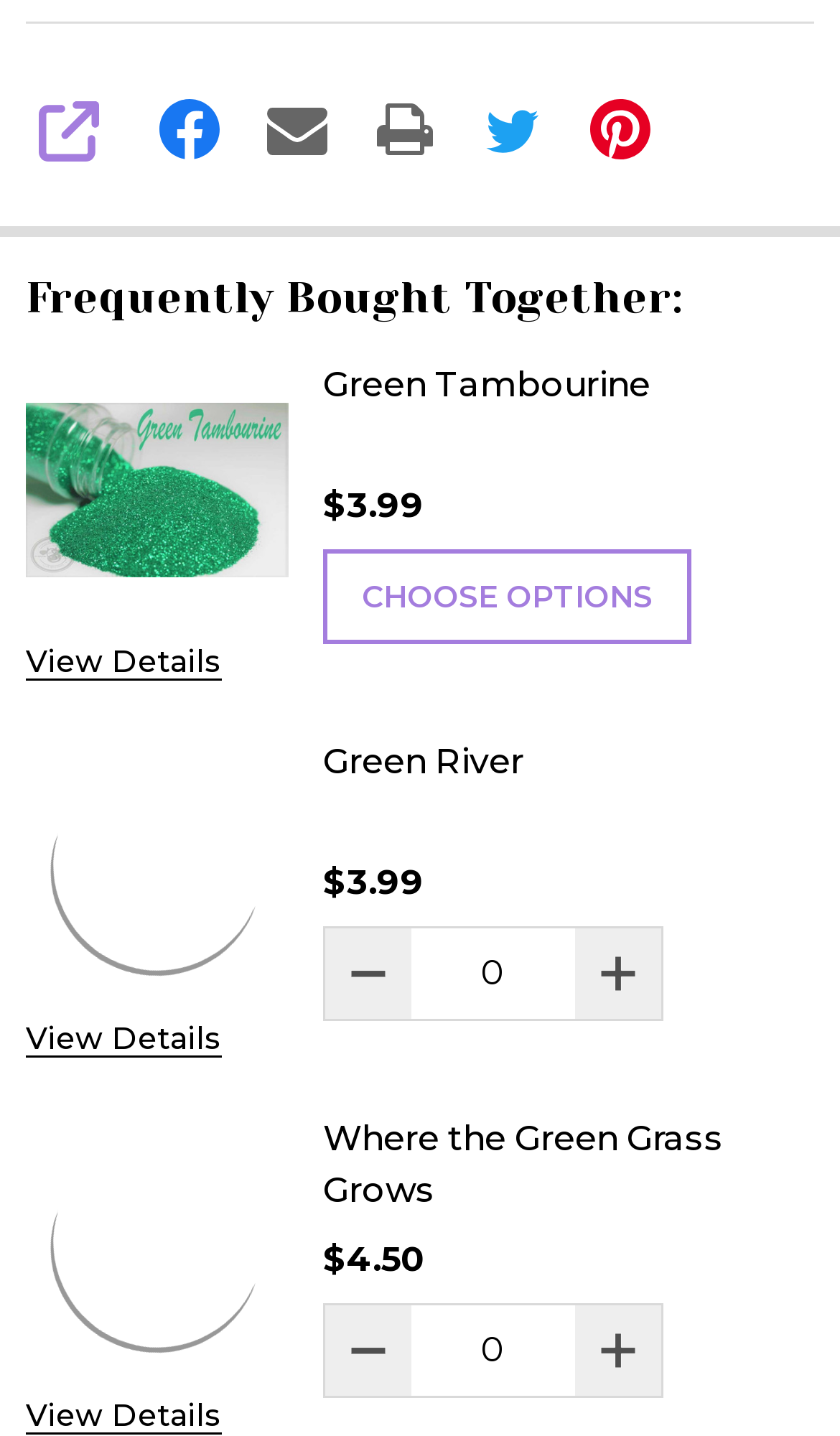Please provide the bounding box coordinates for the element that needs to be clicked to perform the instruction: "Search for something". The coordinates must consist of four float numbers between 0 and 1, formatted as [left, top, right, bottom].

None